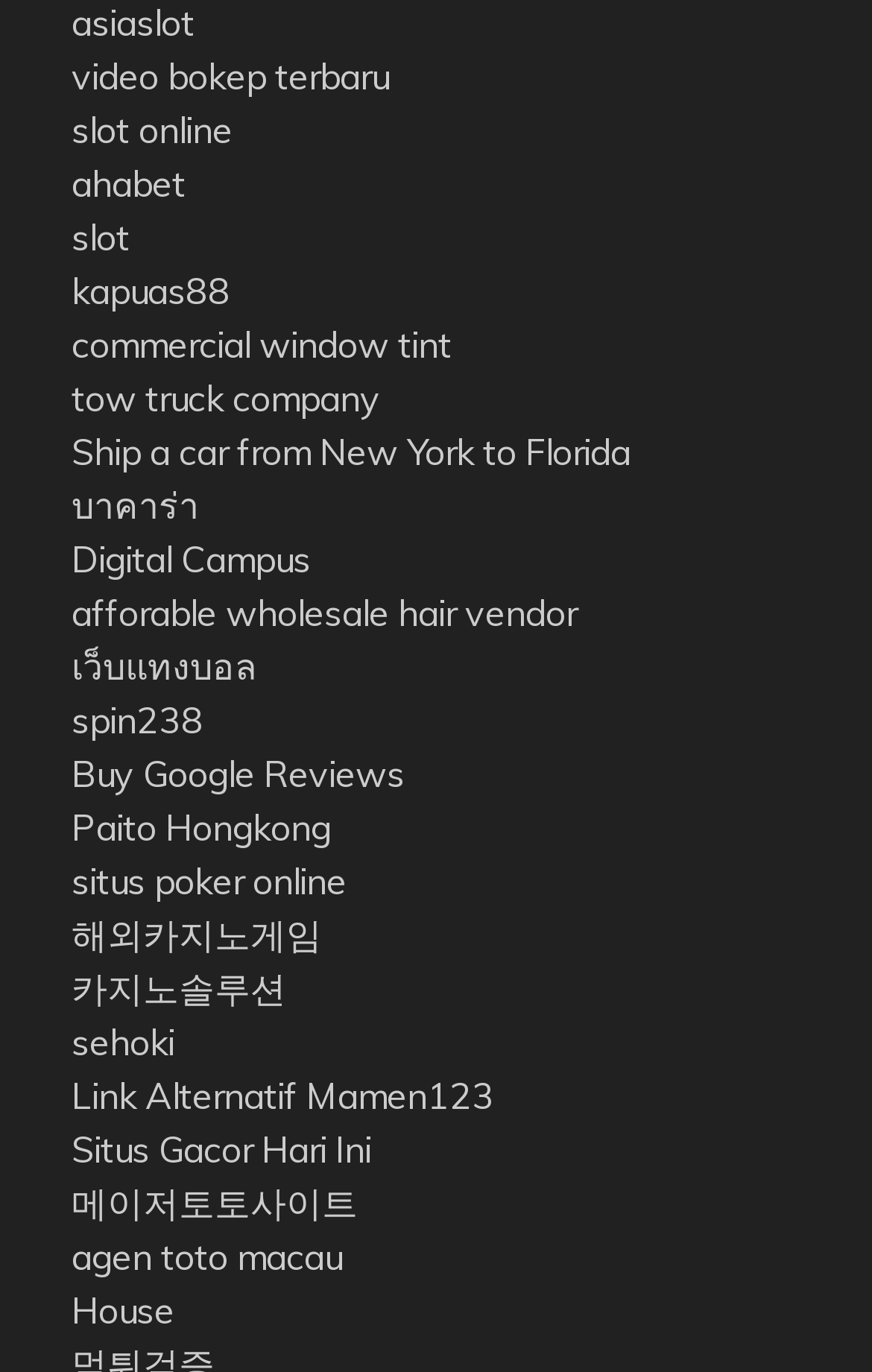Identify the bounding box coordinates necessary to click and complete the given instruction: "go to slot online website".

[0.082, 0.078, 0.267, 0.111]